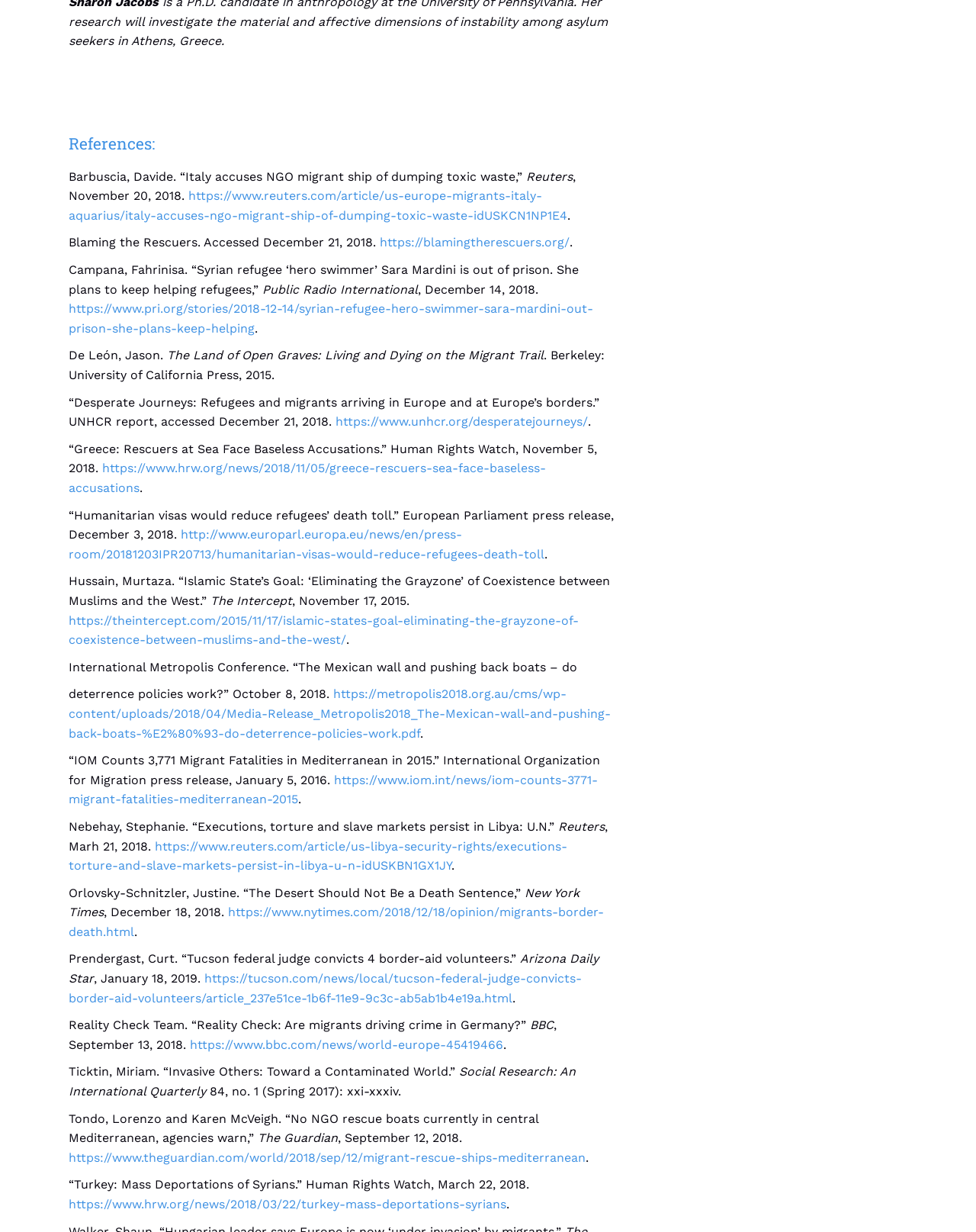How many authors are mentioned in the webpage?
Offer a detailed and full explanation in response to the question.

I counted the number of authors mentioned in the references, and there are 10 authors mentioned in total.